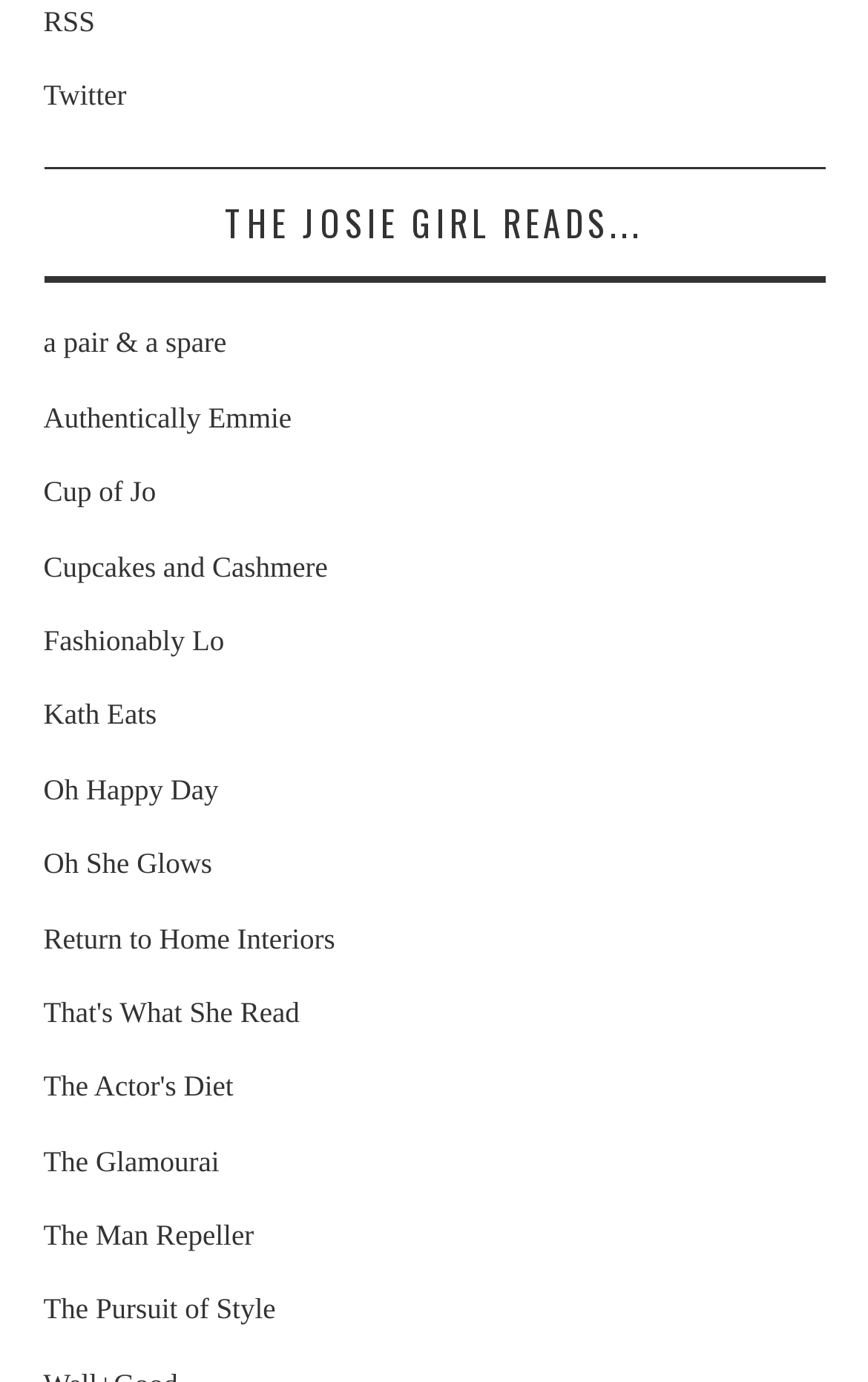How many characters are in the heading?
Please answer the question with as much detail and depth as you can.

I looked at the OCR text of the heading element, which is 'THE JOSIE GIRL READS...', and counted the number of characters, which is 23.